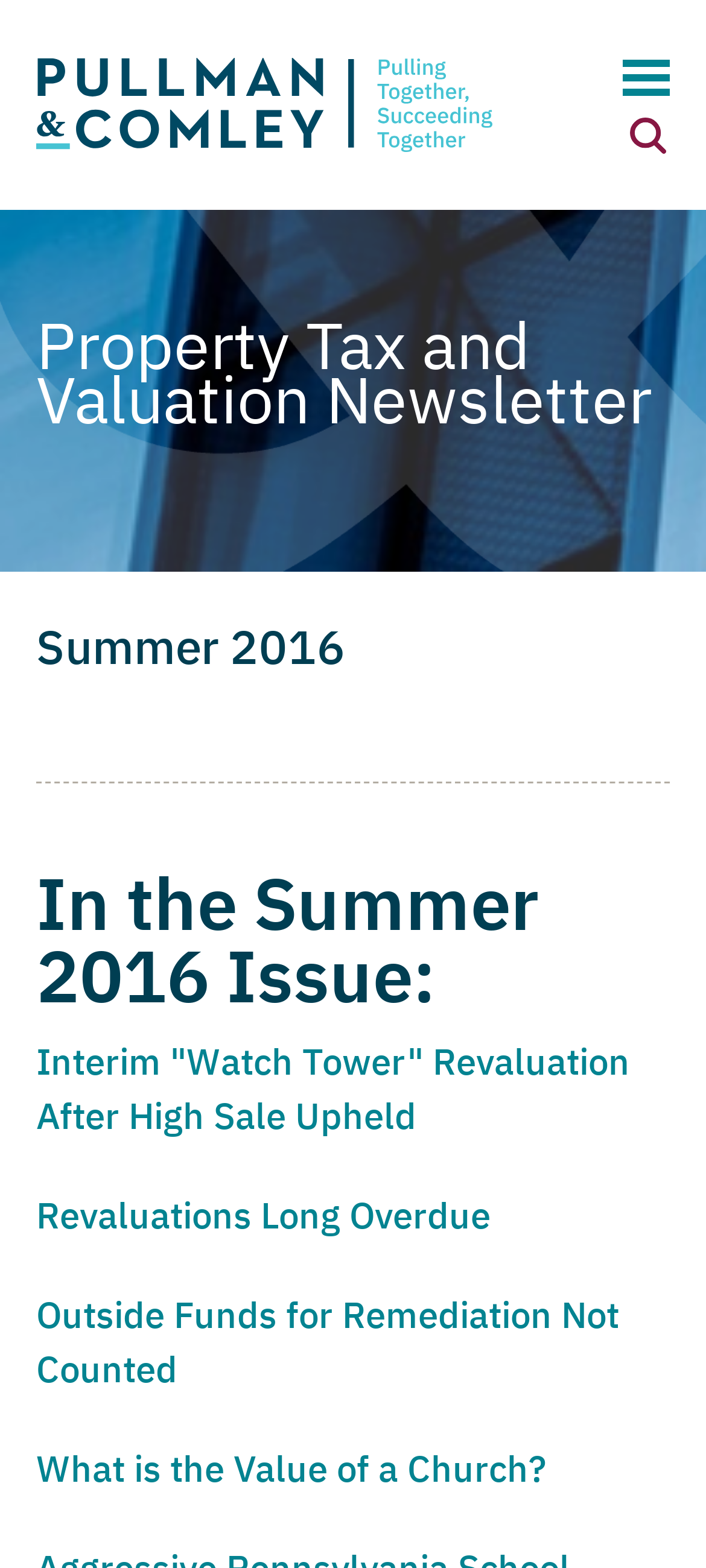Please answer the following question using a single word or phrase: 
How many social media links are present on the webpage?

4